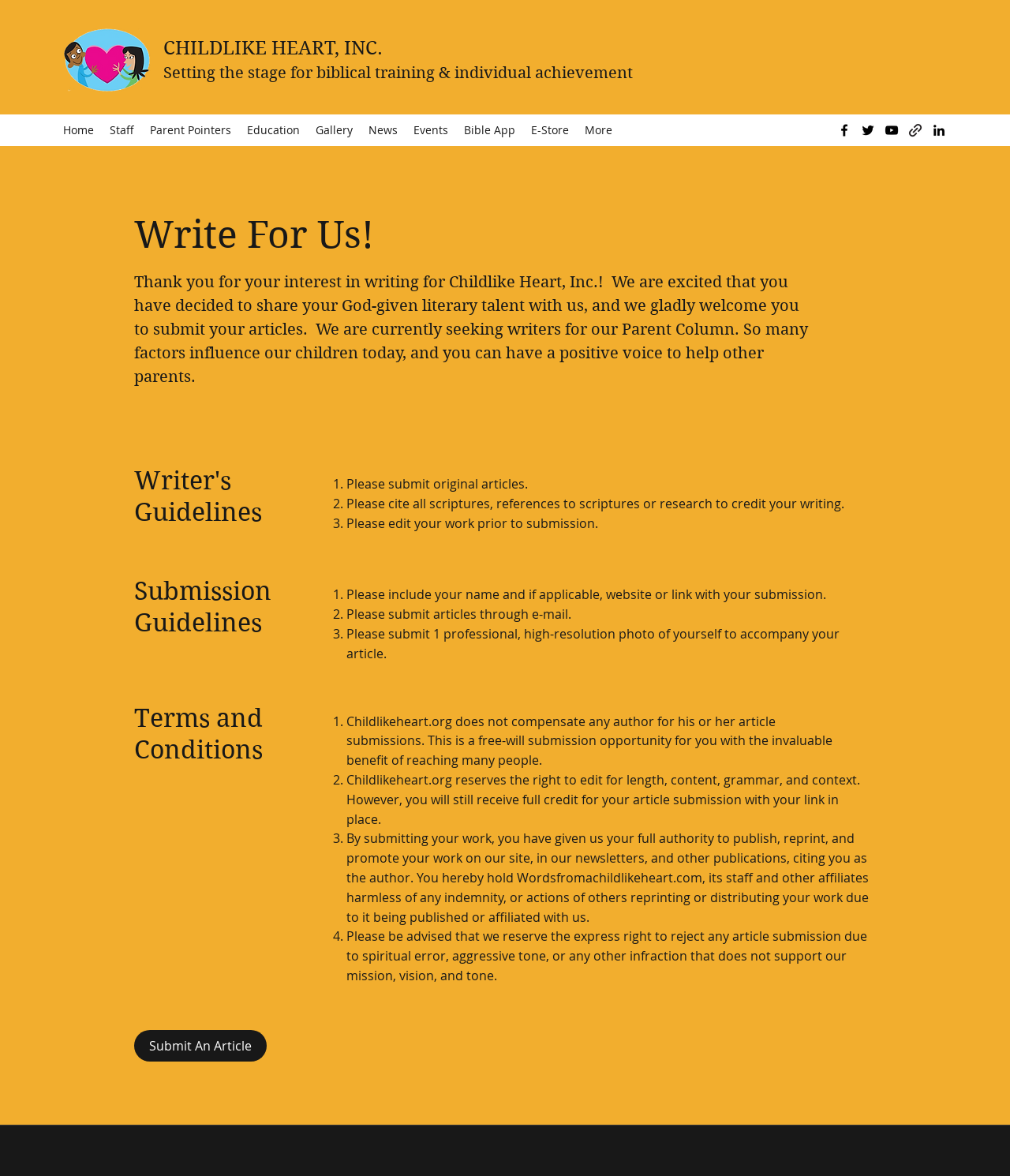Identify the bounding box coordinates of the region I need to click to complete this instruction: "Go to the 'E-Store'".

[0.518, 0.101, 0.571, 0.121]